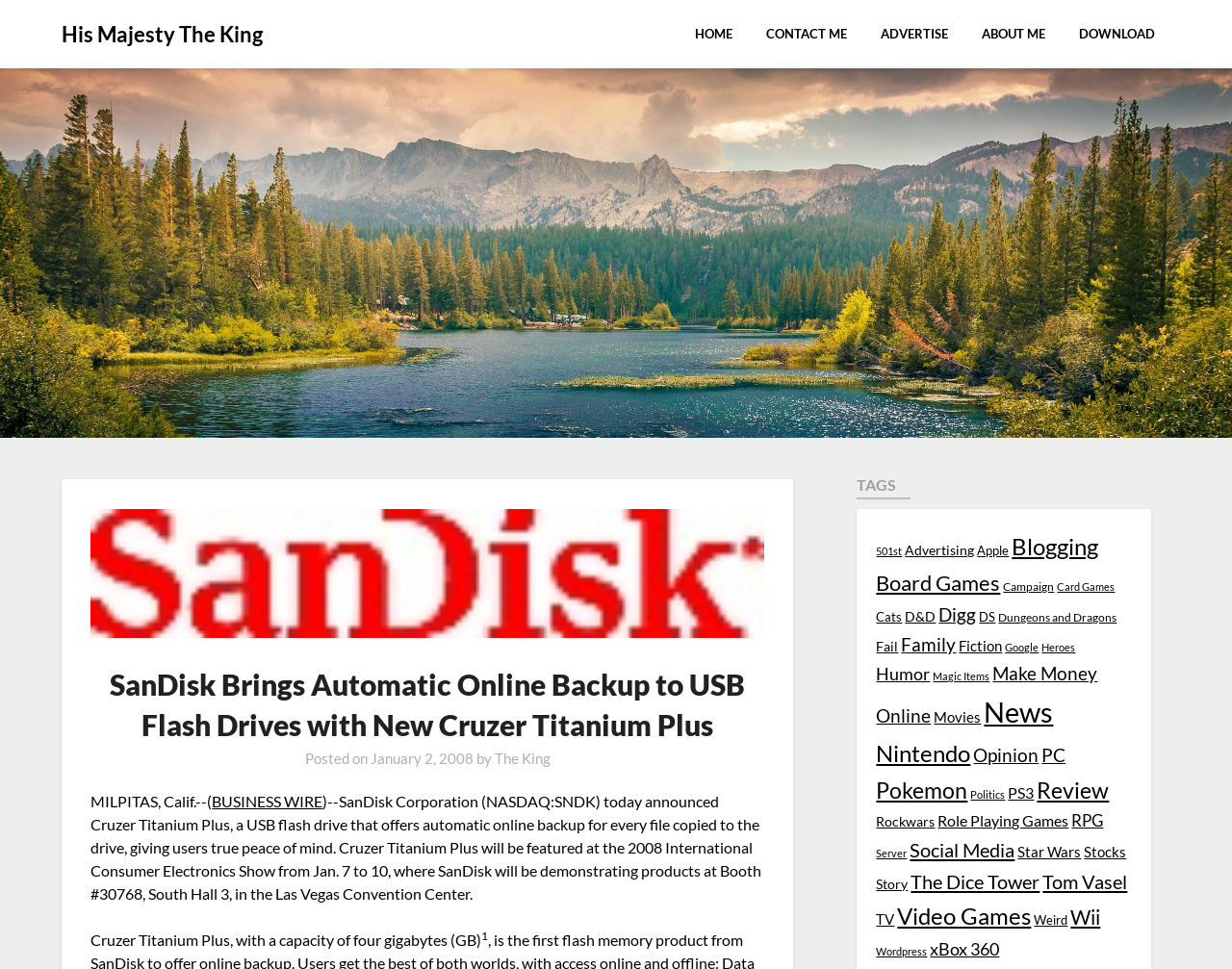Please specify the bounding box coordinates of the region to click in order to perform the following instruction: "Click the 'DOWNLOAD' link".

[0.863, 0.01, 0.95, 0.061]